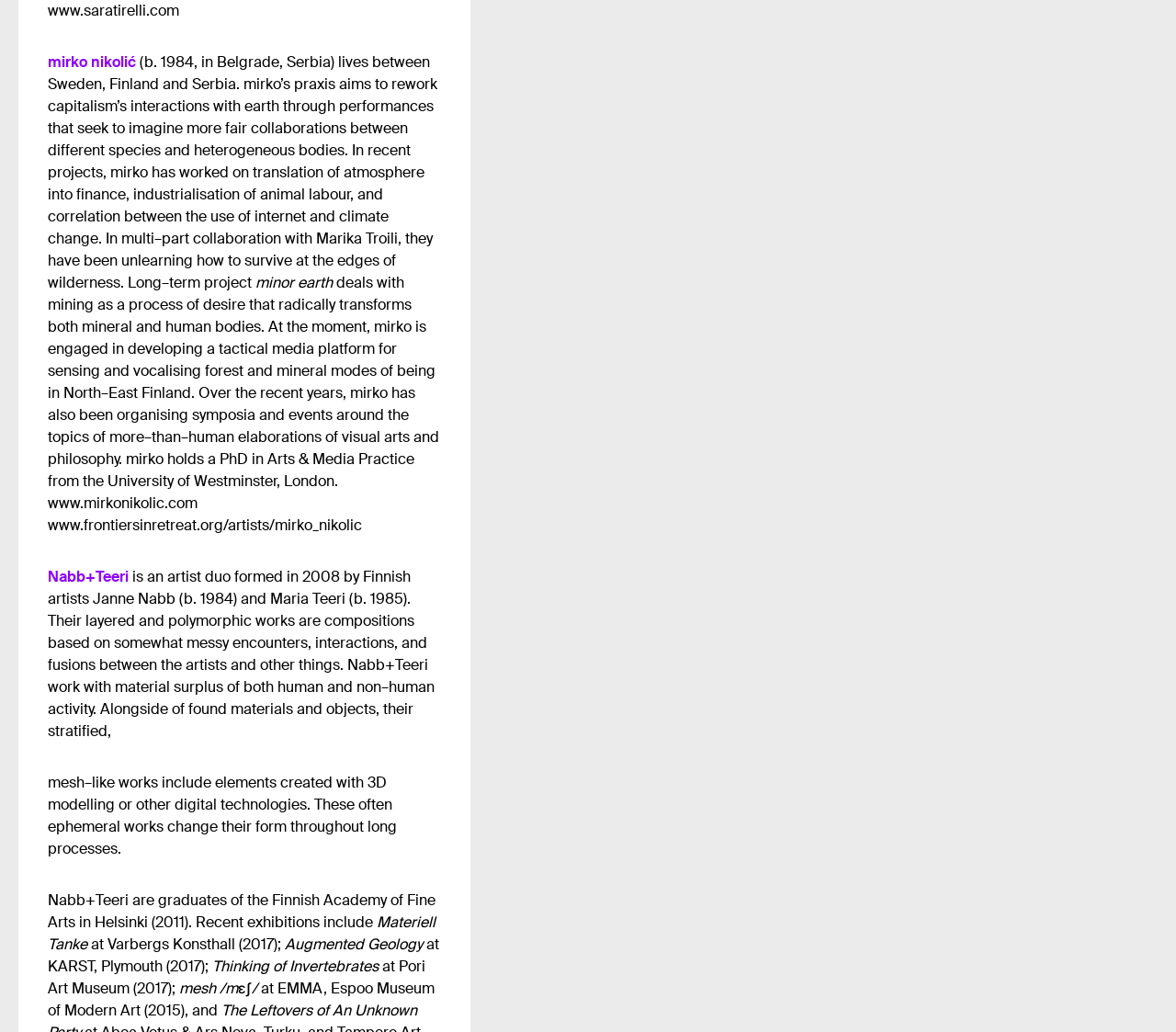Give a concise answer using only one word or phrase for this question:
What is the name of the artist duo formed by Janne Nabb and Maria Teeri?

Nabb+Teeri